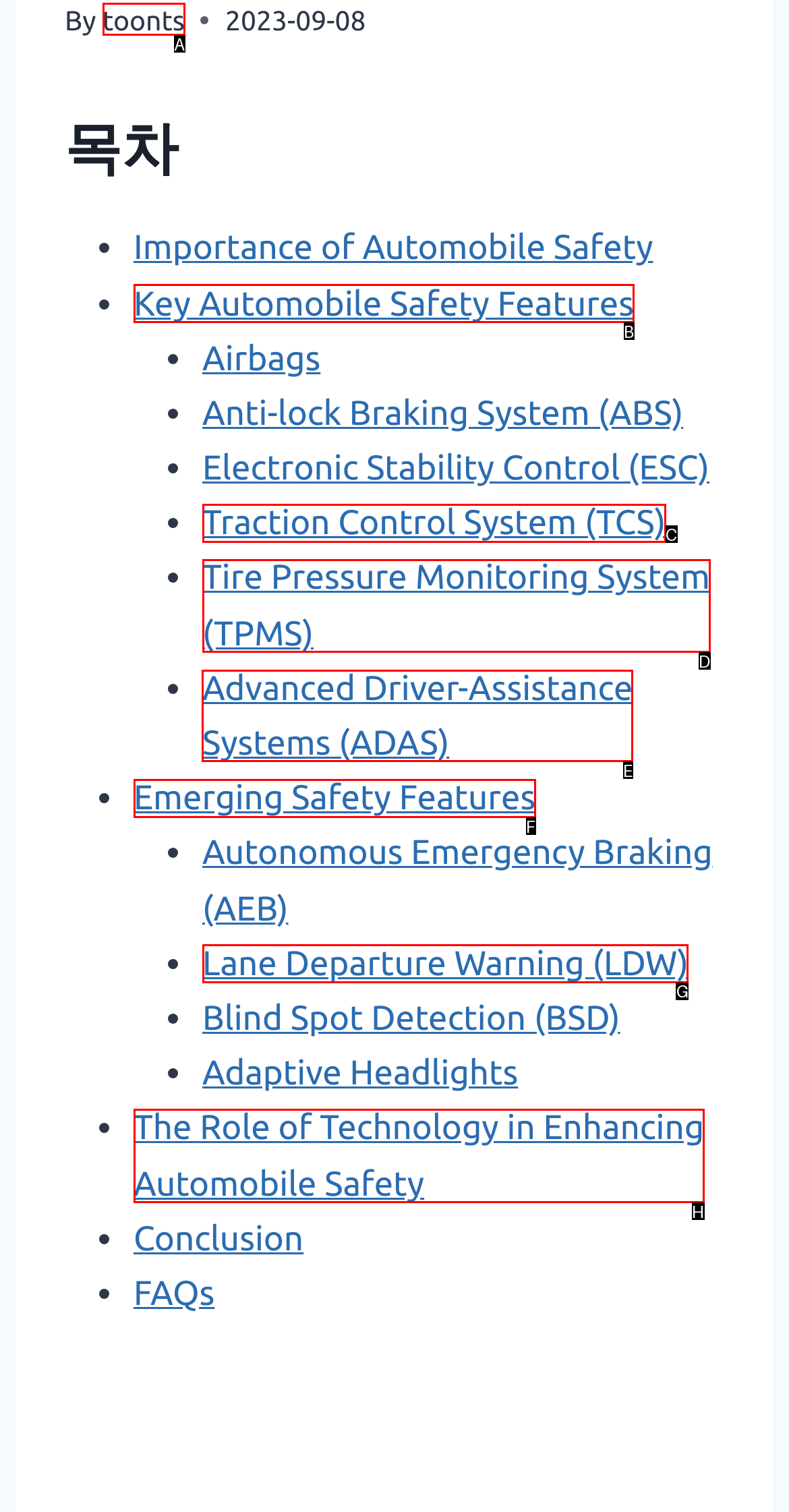Select the right option to accomplish this task: Learn about 'Advanced Driver-Assistance Systems (ADAS)'. Reply with the letter corresponding to the correct UI element.

E